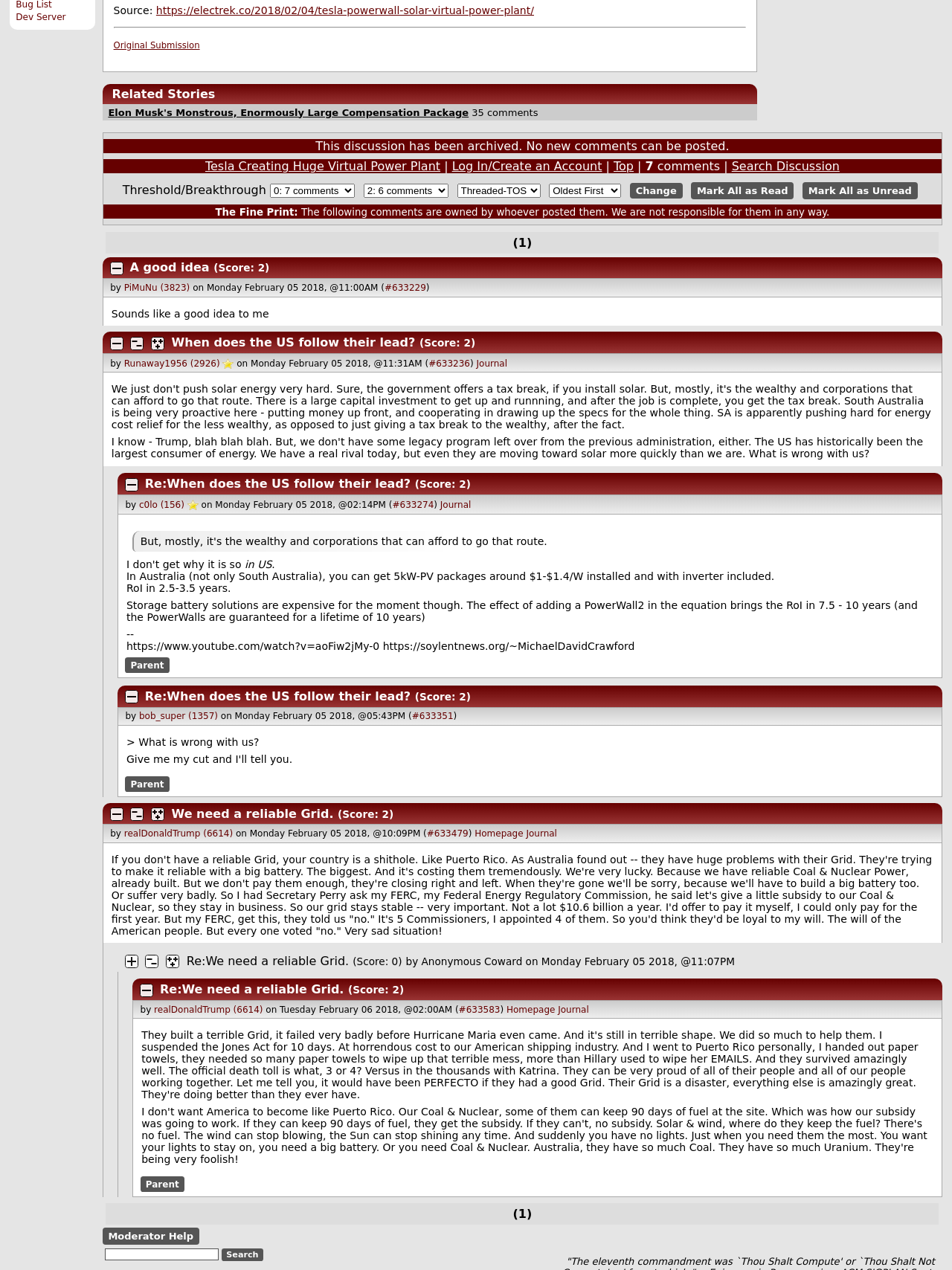Using the description "PiMuNu (3823)", locate and provide the bounding box of the UI element.

[0.13, 0.222, 0.199, 0.231]